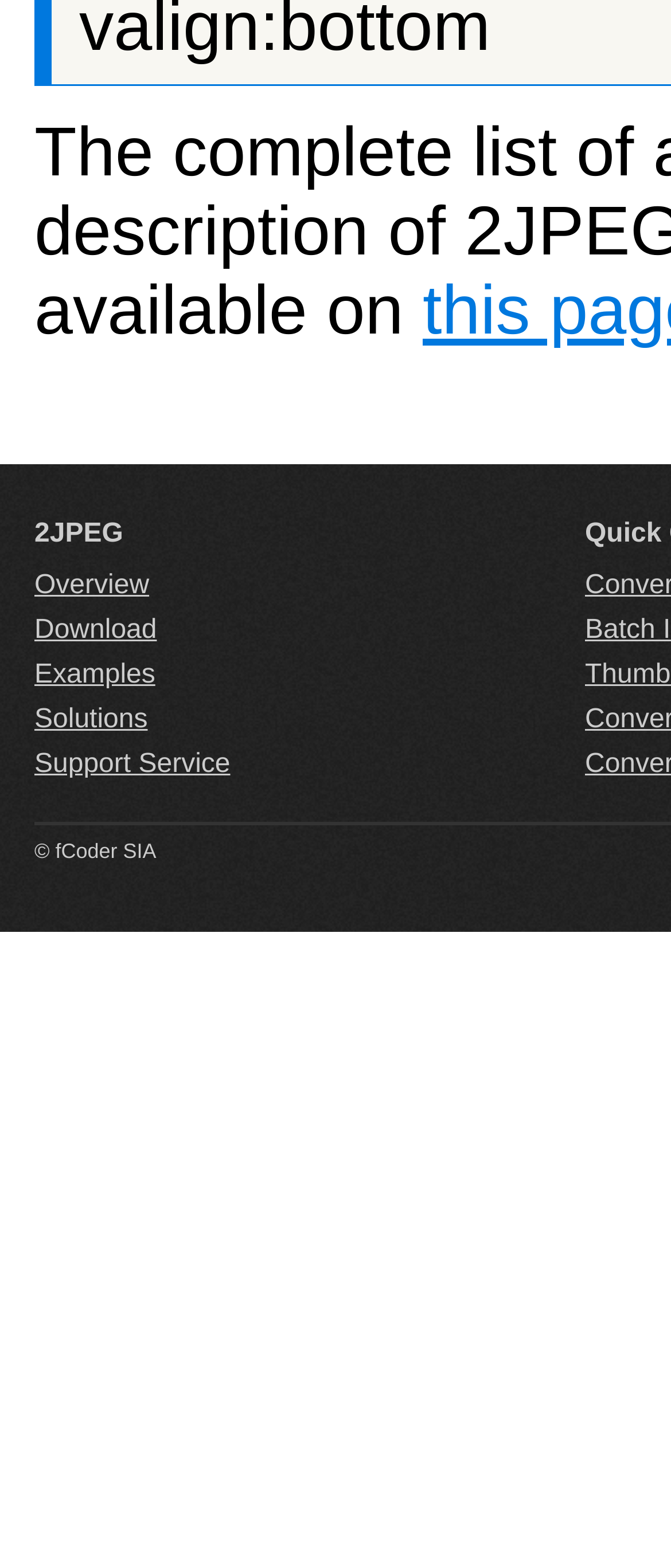How many navigation links are there?
Look at the image and answer the question with a single word or phrase.

5